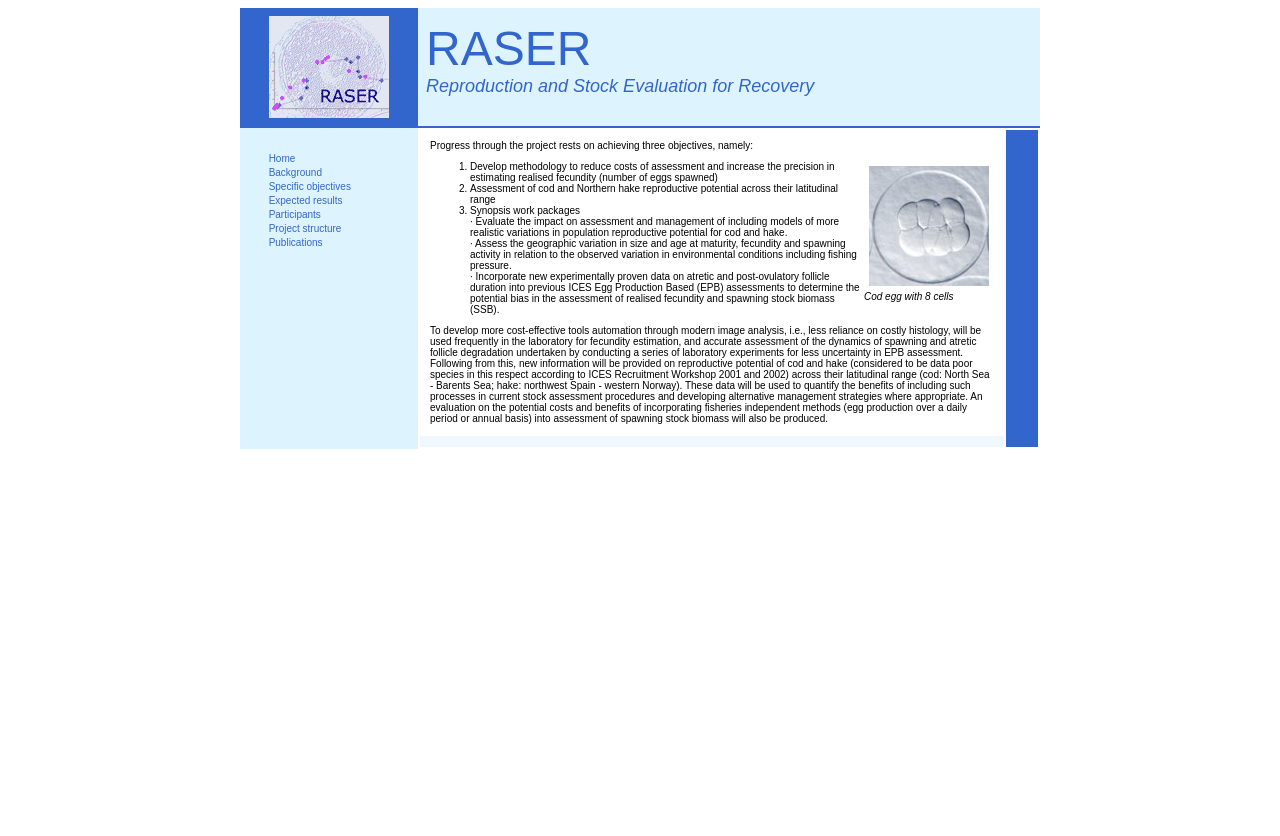Locate the bounding box coordinates of the element that should be clicked to execute the following instruction: "Click on the 'Expected results' link".

[0.21, 0.233, 0.268, 0.246]